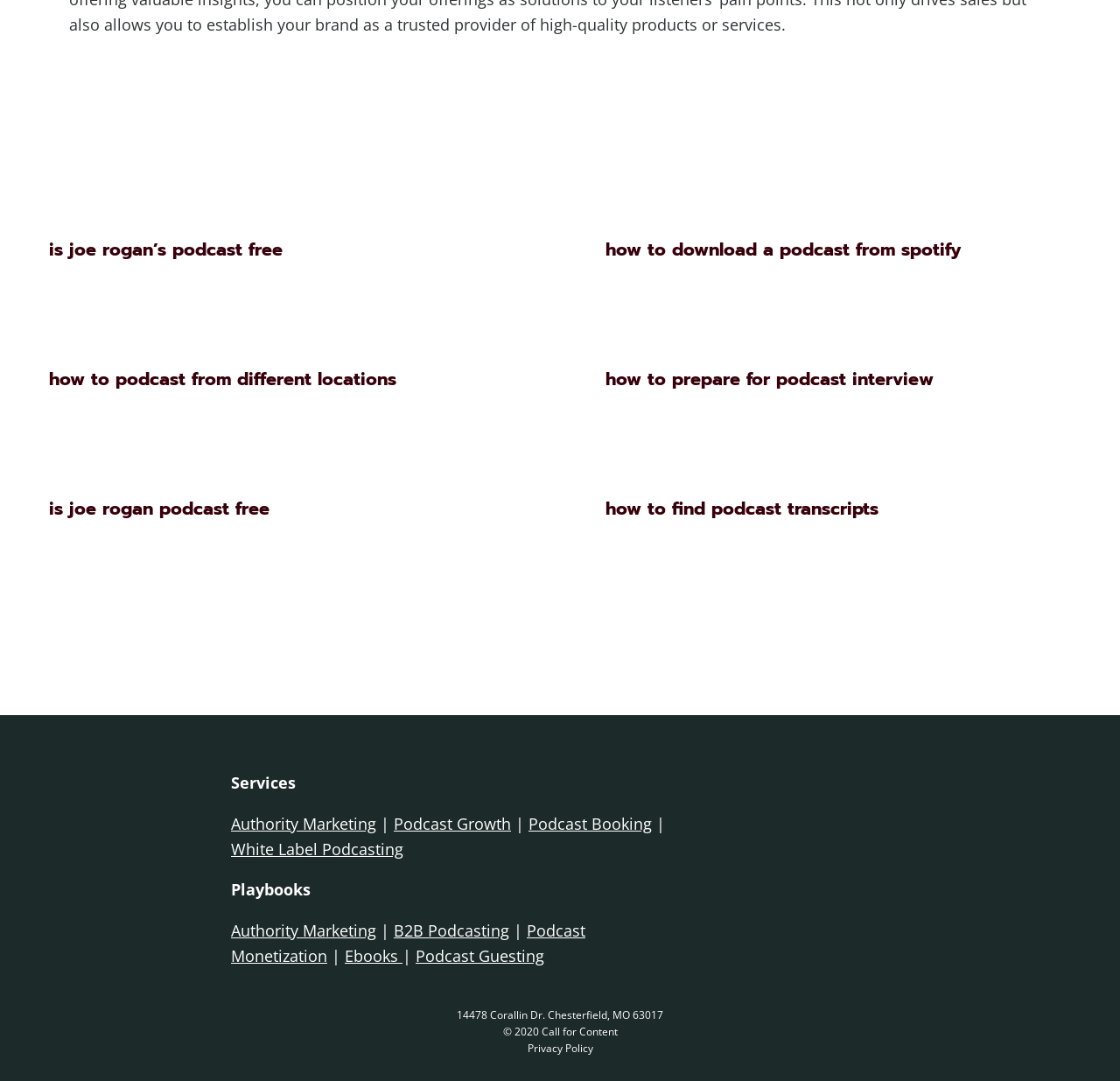Locate the bounding box coordinates of the segment that needs to be clicked to meet this instruction: "click on 'Privacy Policy'".

[0.471, 0.963, 0.529, 0.977]